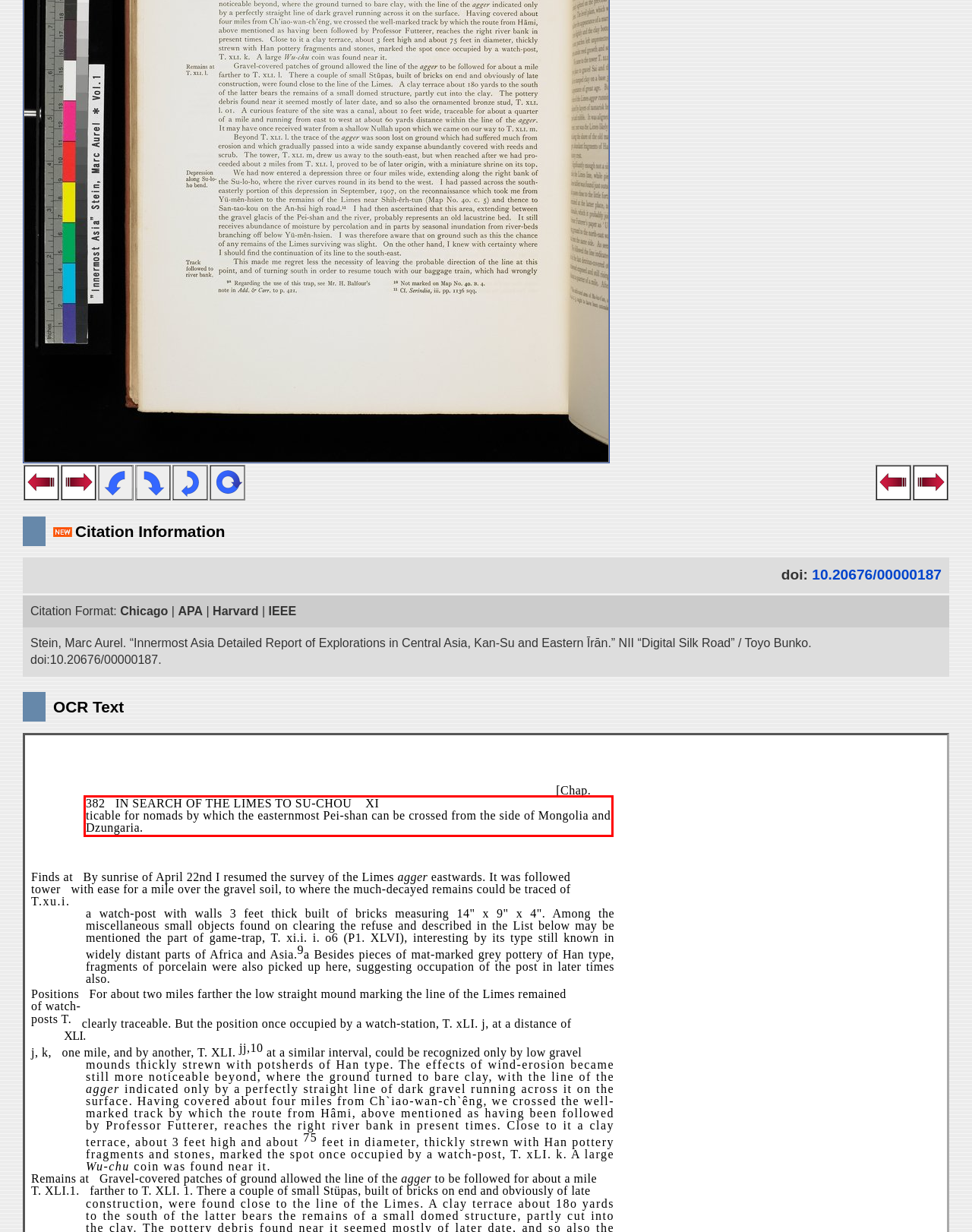Review the webpage screenshot provided, and perform OCR to extract the text from the red bounding box.

382 IN SEARCH OF THE LIMES TO SU-CHOU XI ticable for nomads by which the easternmost Pei-shan can be crossed from the side of Mongolia and Dzungaria.